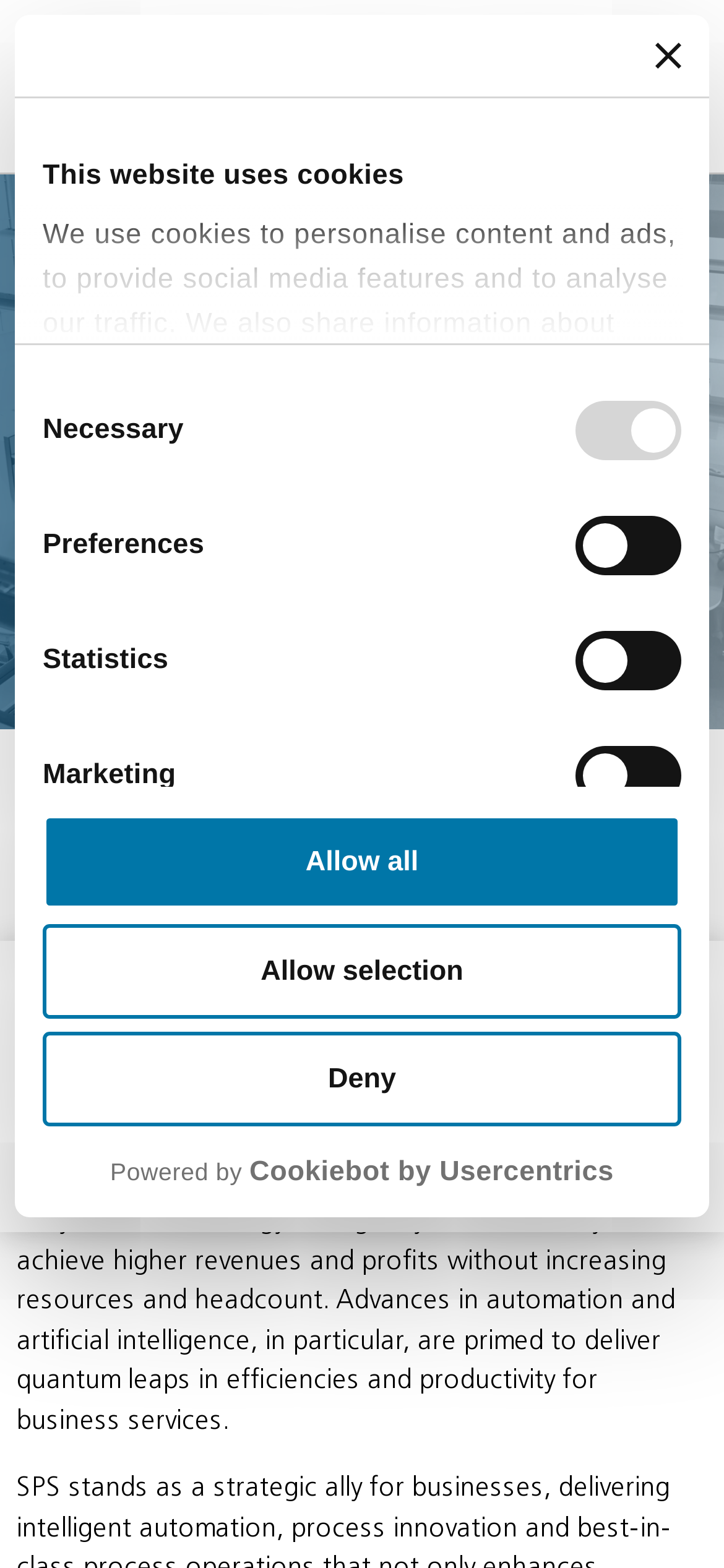Write an elaborate caption that captures the essence of the webpage.

This webpage is about business efficiency and growth. At the top, there is a logo "Logo SPS" on the left and a search dialog button and a menu button on the right. Below the logo, there is a large image that spans the entire width of the page.

The main content of the page is divided into several sections. The first section has a heading "UNLOCKING THE POWER OF BUSINESS EFFICIENCY" and a subheading "Become more adaptive to grow", which is also the meta description of the webpage. The text below explains the importance of business efficiency in achieving growth.

The next section has a heading "TRANSFORMING FOR GROWTH" and several paragraphs of text that discuss how efficient businesses can spot and act on growth opportunities faster than their competitors. The text also mentions the role of technology, automation, and artificial intelligence in achieving higher revenues and profits.

On the right side of the page, there is a section with a heading "Follow us!" and a link to follow the company on LinkedIn. Below this section, there is a "Scroll to top of page" button.

At the bottom of the page, there is a cookie consent dialog with a heading "This website uses cookies" and several checkboxes for selecting the types of cookies to accept. There are also buttons to deny, allow selection, or allow all cookies.